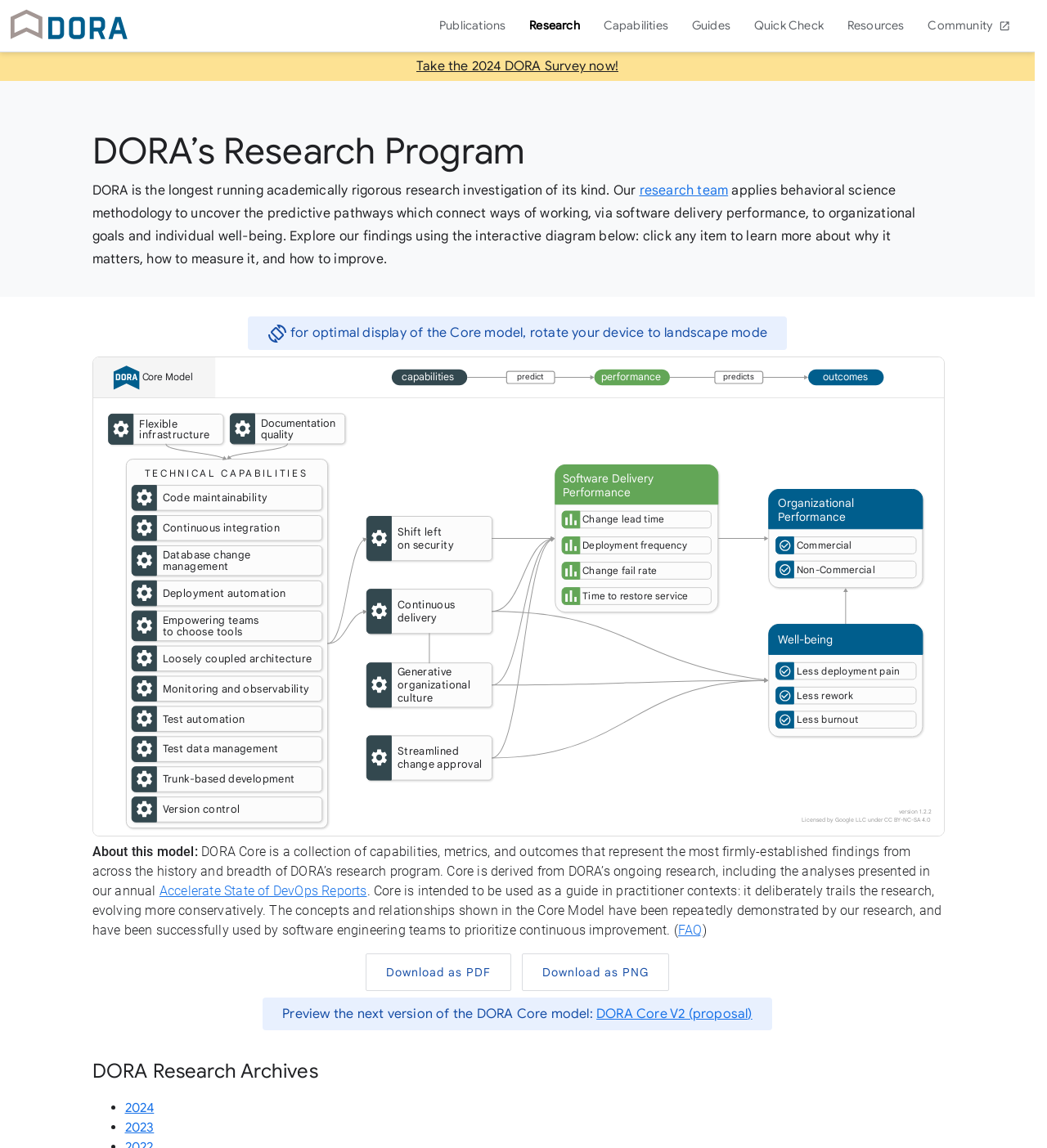Specify the bounding box coordinates of the area that needs to be clicked to achieve the following instruction: "View 2024 research archives".

[0.119, 0.958, 0.147, 0.972]